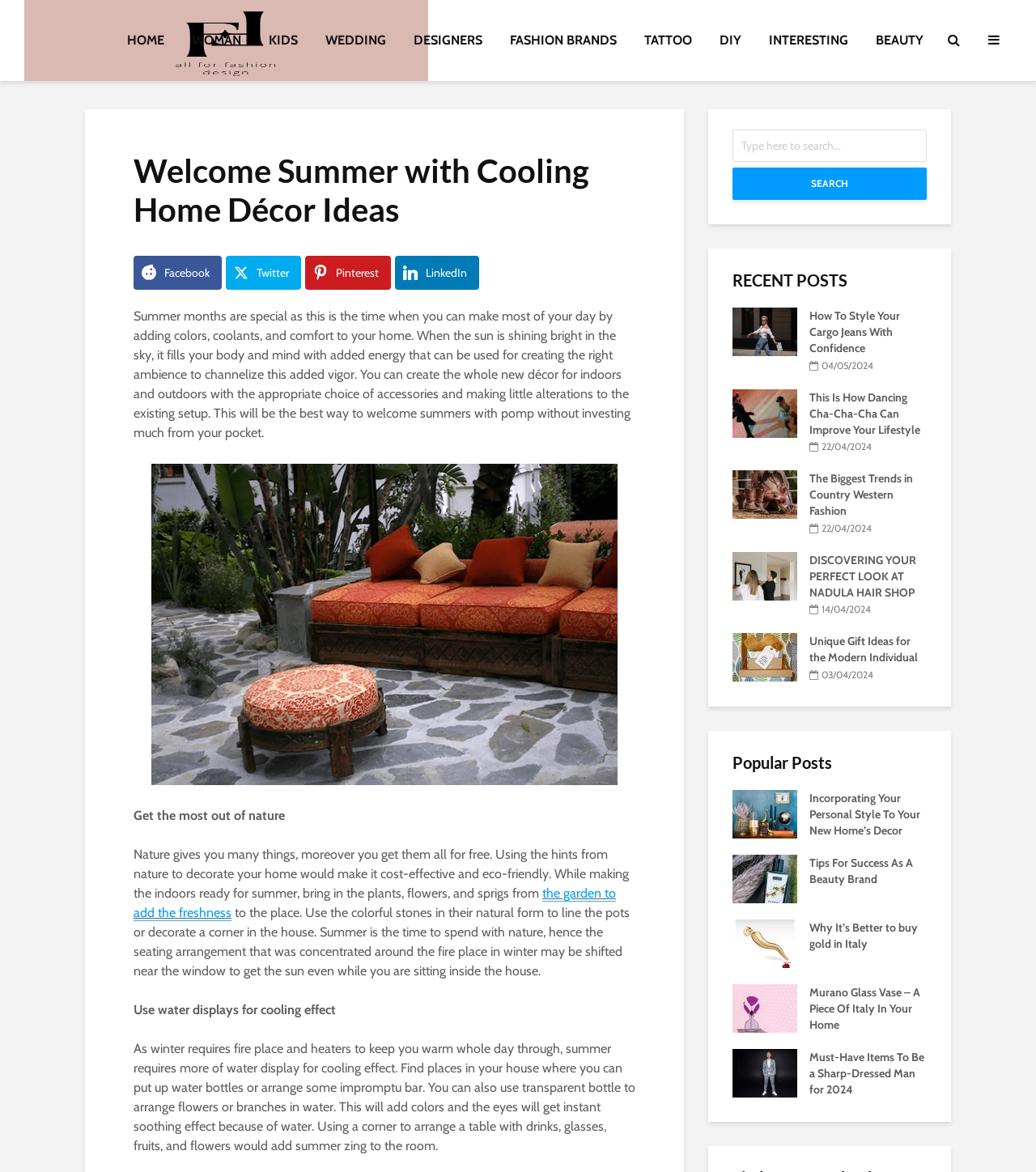Identify the bounding box of the HTML element described here: "LinkedIn". Provide the coordinates as four float numbers between 0 and 1: [left, top, right, bottom].

[0.381, 0.218, 0.462, 0.247]